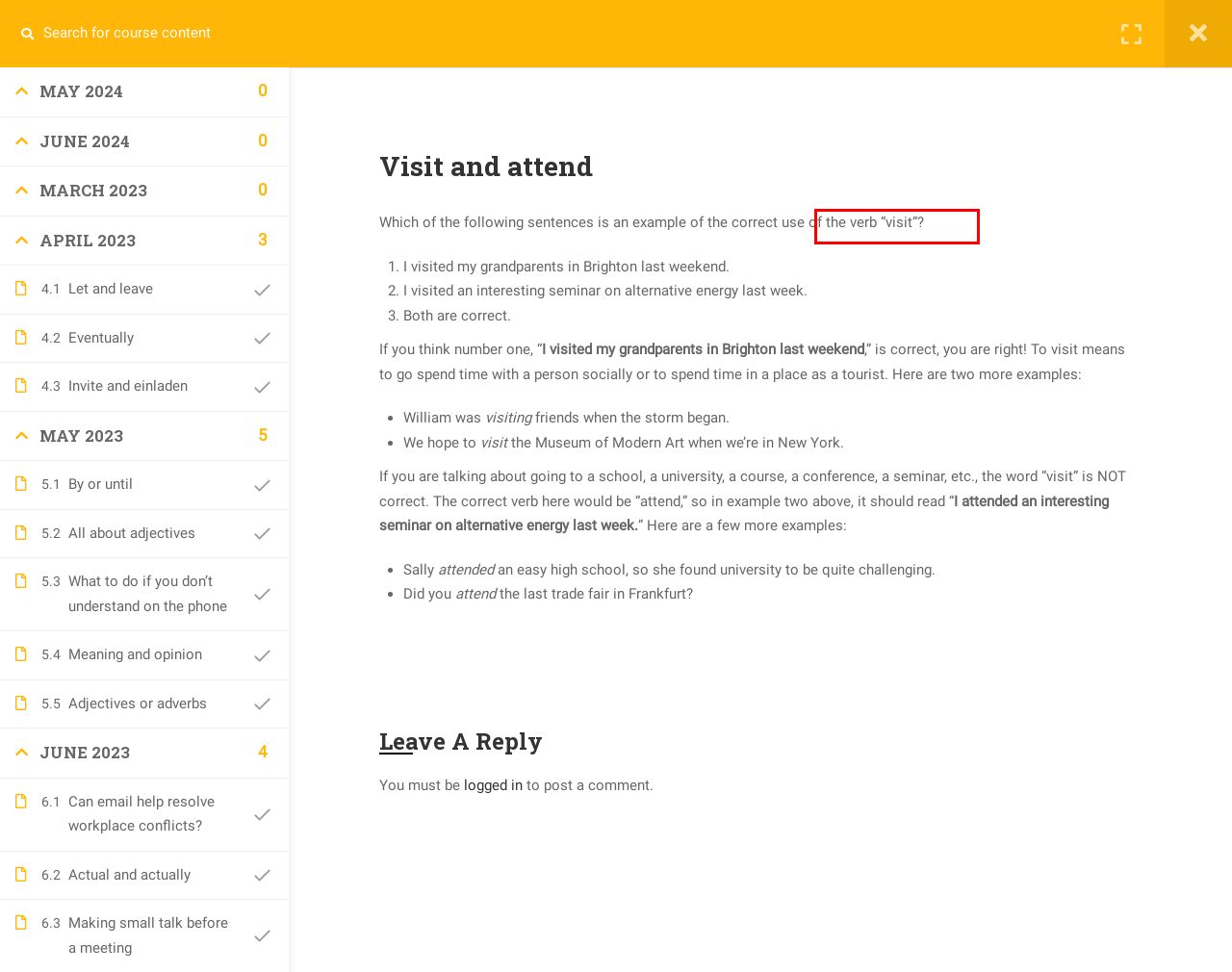Review the webpage screenshot and focus on the UI element within the red bounding box. Select the best-matching webpage description for the new webpage that follows after clicking the highlighted element. Here are the candidates:
A. Making small talk before a meeting - O'Connor Language and Communication for Business
B. Dolmetschen - O'Connor Language and Communication for Business
C. Live Online Training - O'Connor Language and Communication for Business
D. Eventually - O'Connor Language and Communication for Business
E. Let and leave - O'Connor Language and Communication for Business
F. Kontakt - O'Connor Language and Communication for Business
G. O’CONNOR Business English Weekly - O'Connor Language and Communication for Business
H. Adjectives or adverbs - O'Connor Language and Communication for Business

B